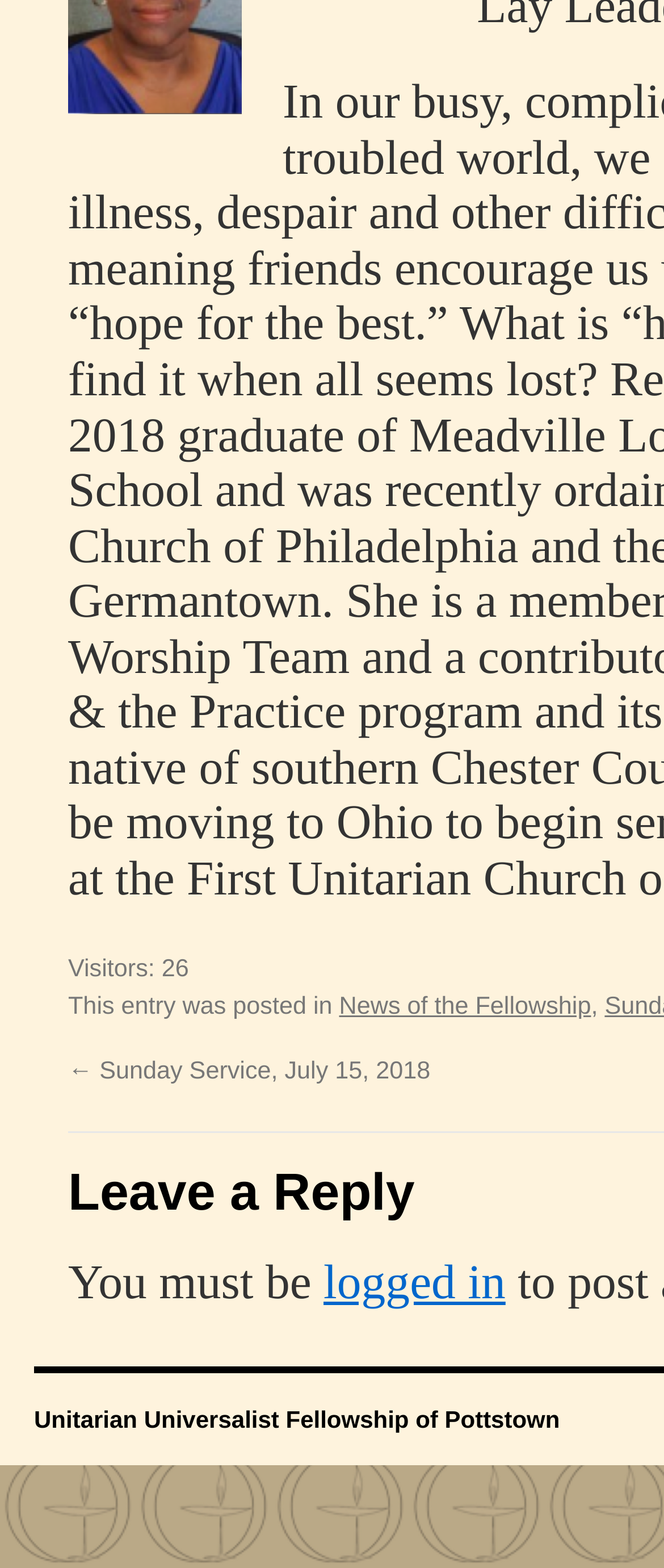Respond to the question with just a single word or phrase: 
What is required to access this page?

logged in